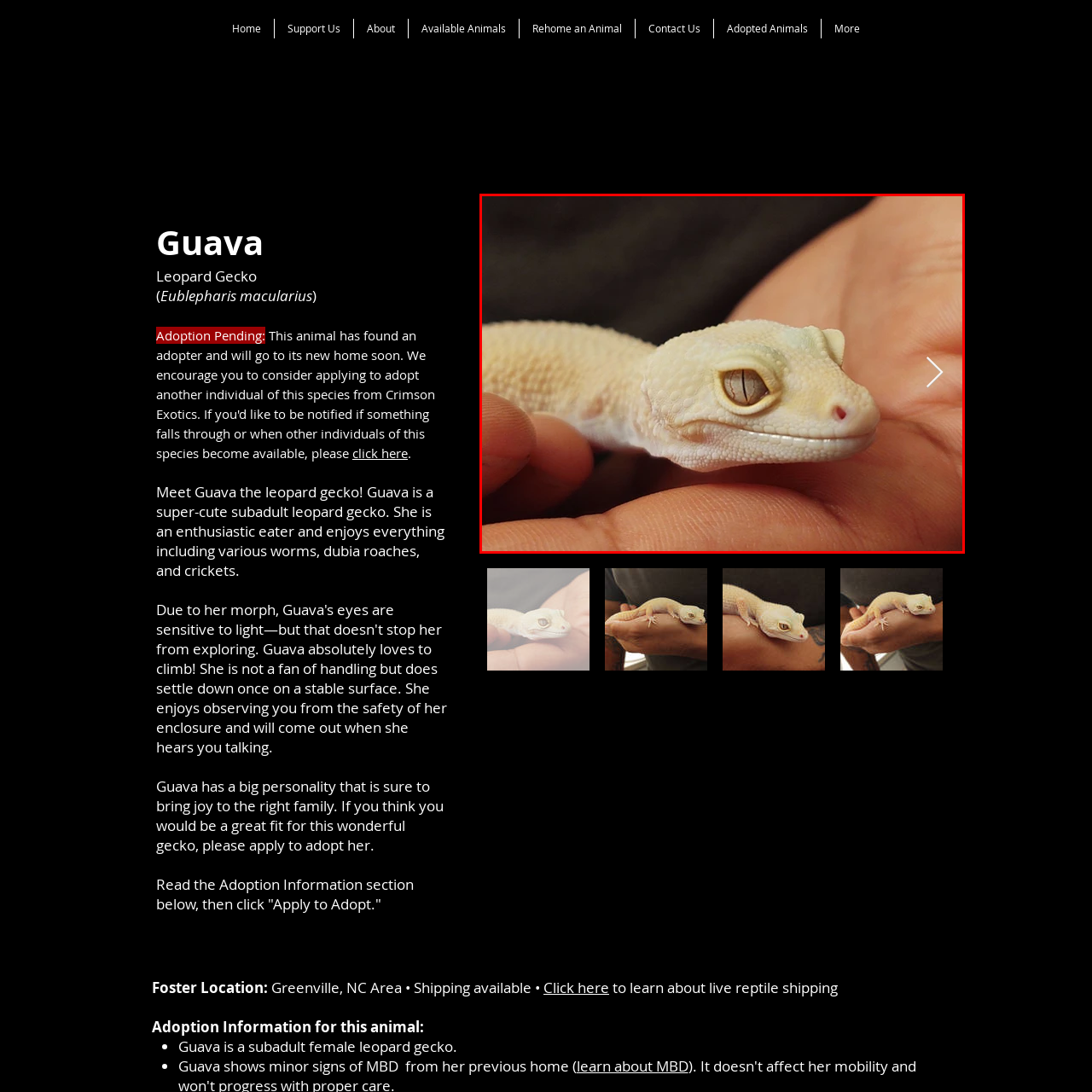Observe the content inside the red rectangle and respond to the question with one word or phrase: 
What is Guava's current status?

Listed for adoption